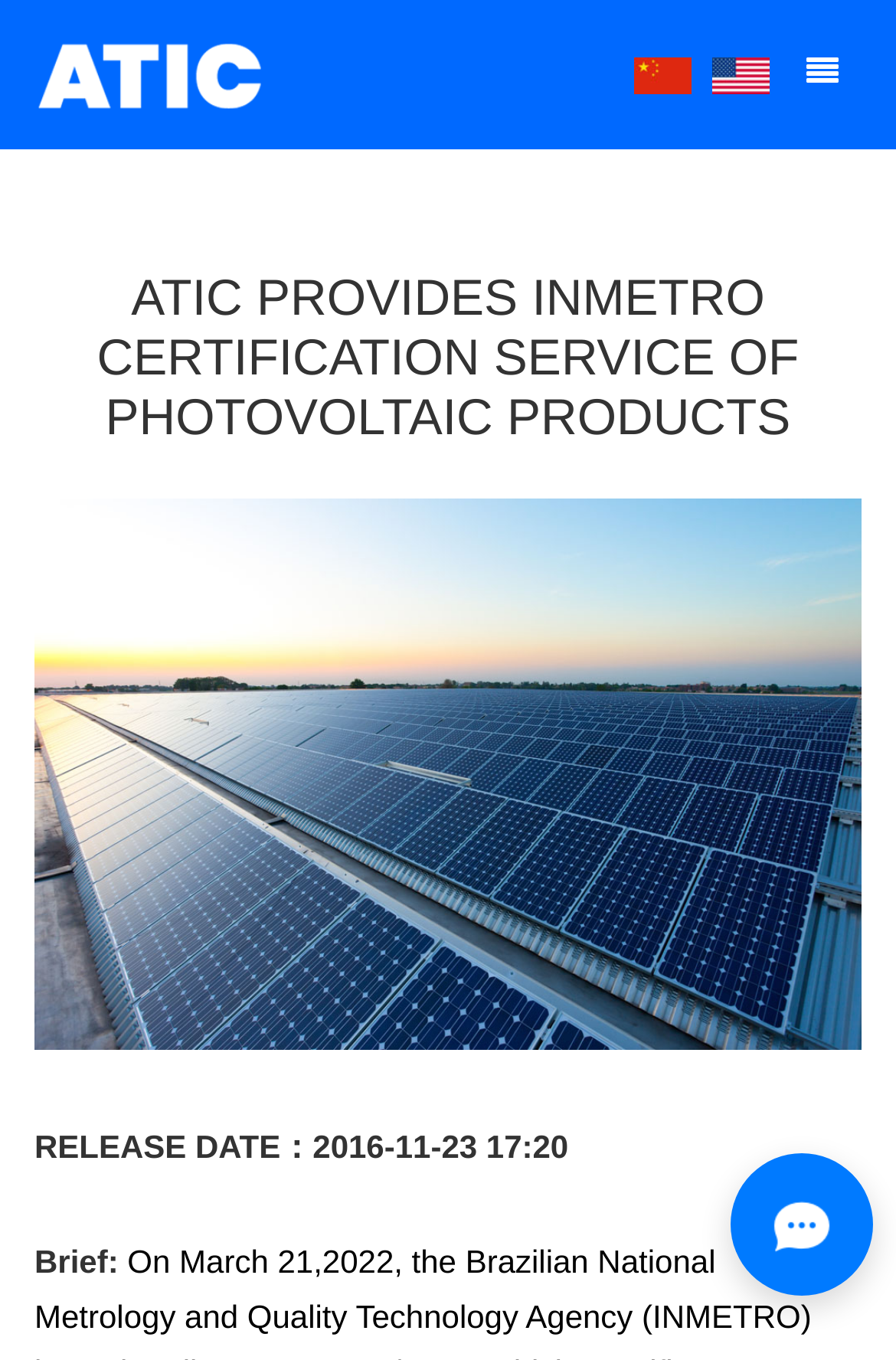Please respond to the question with a concise word or phrase:
What is the certification service provided by ATIC?

INMETRO certification